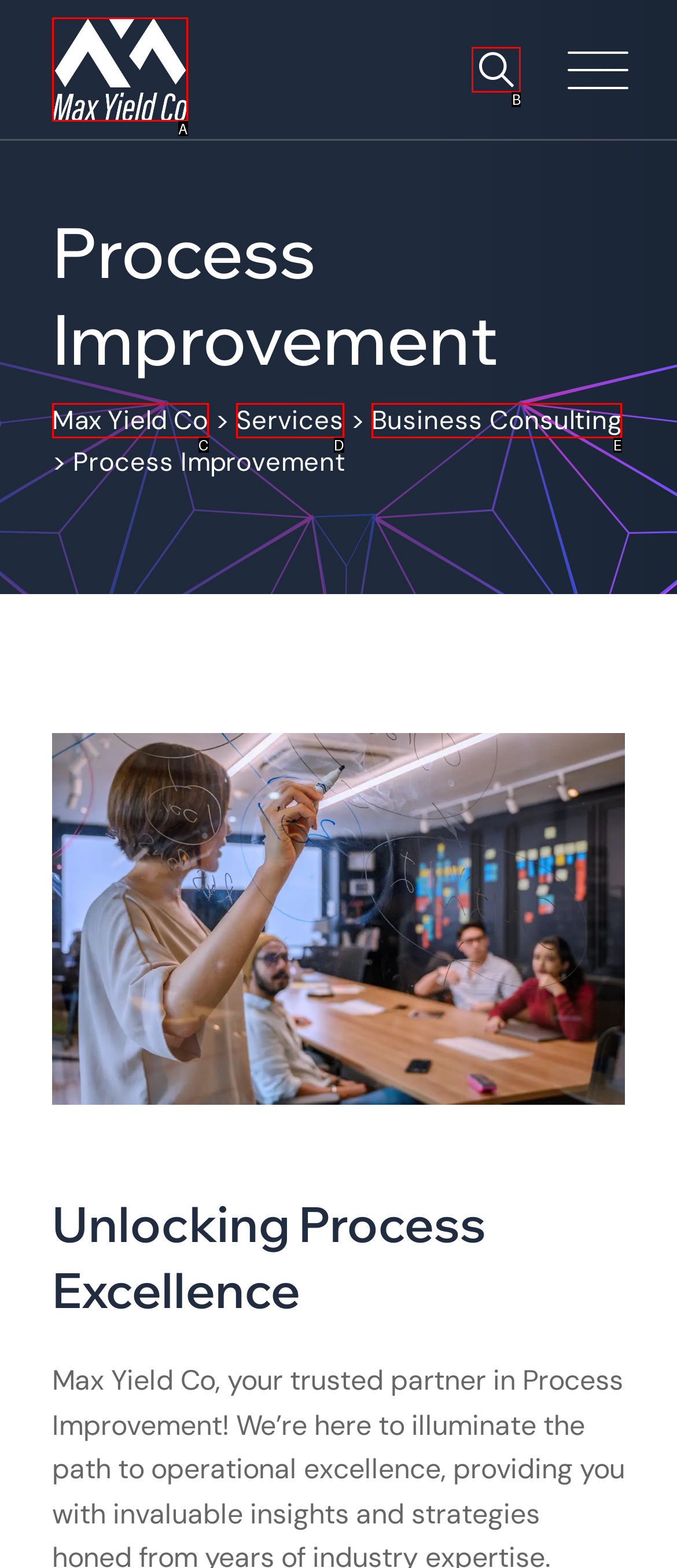Based on the element description: Business Consulting, choose the HTML element that matches best. Provide the letter of your selected option.

E